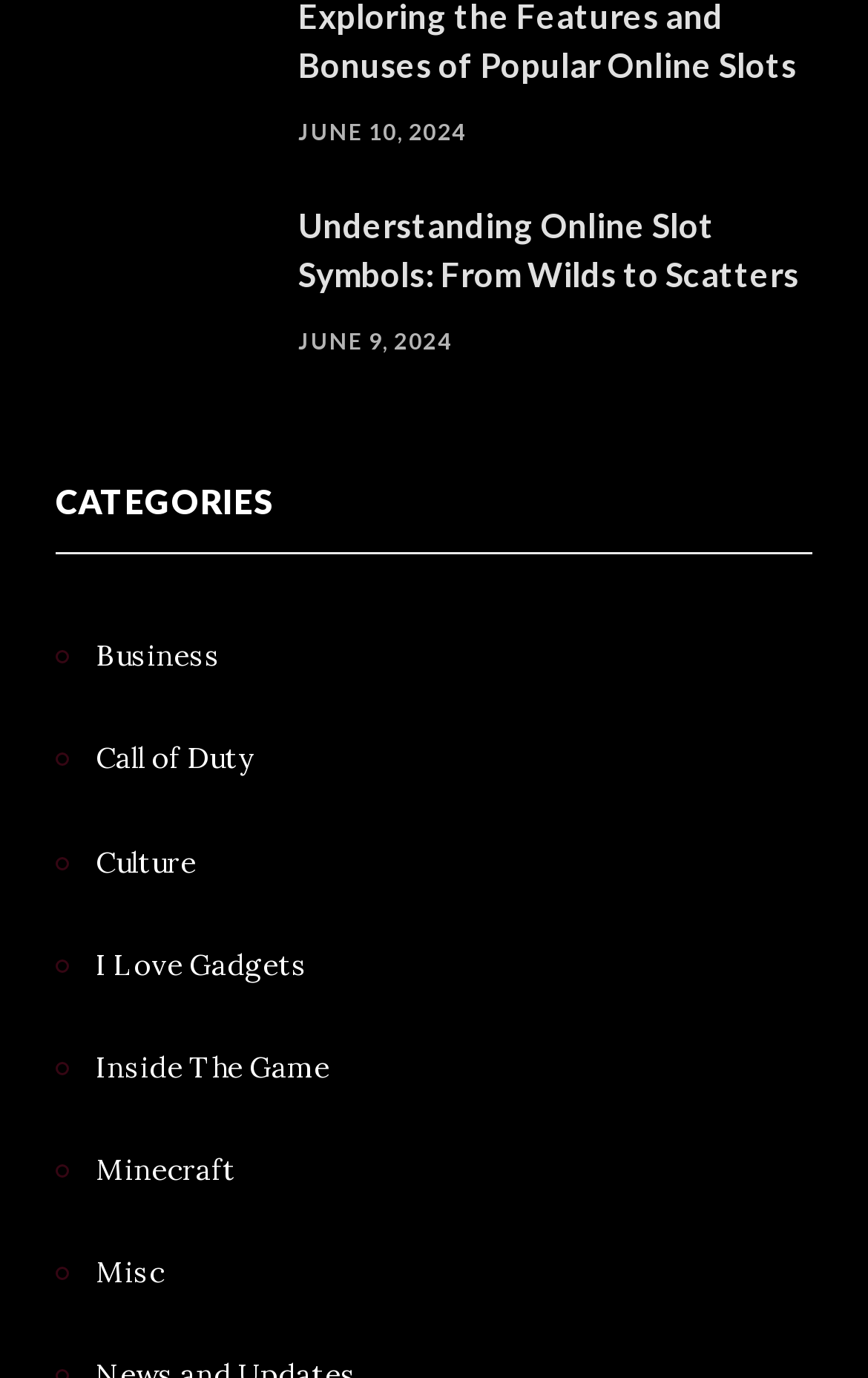What is the category that comes after 'Call of Duty'?
Answer the question with a thorough and detailed explanation.

By looking at the list of categories under the 'CATEGORIES' heading, we can see that 'Call of Duty' is followed by 'Culture'.